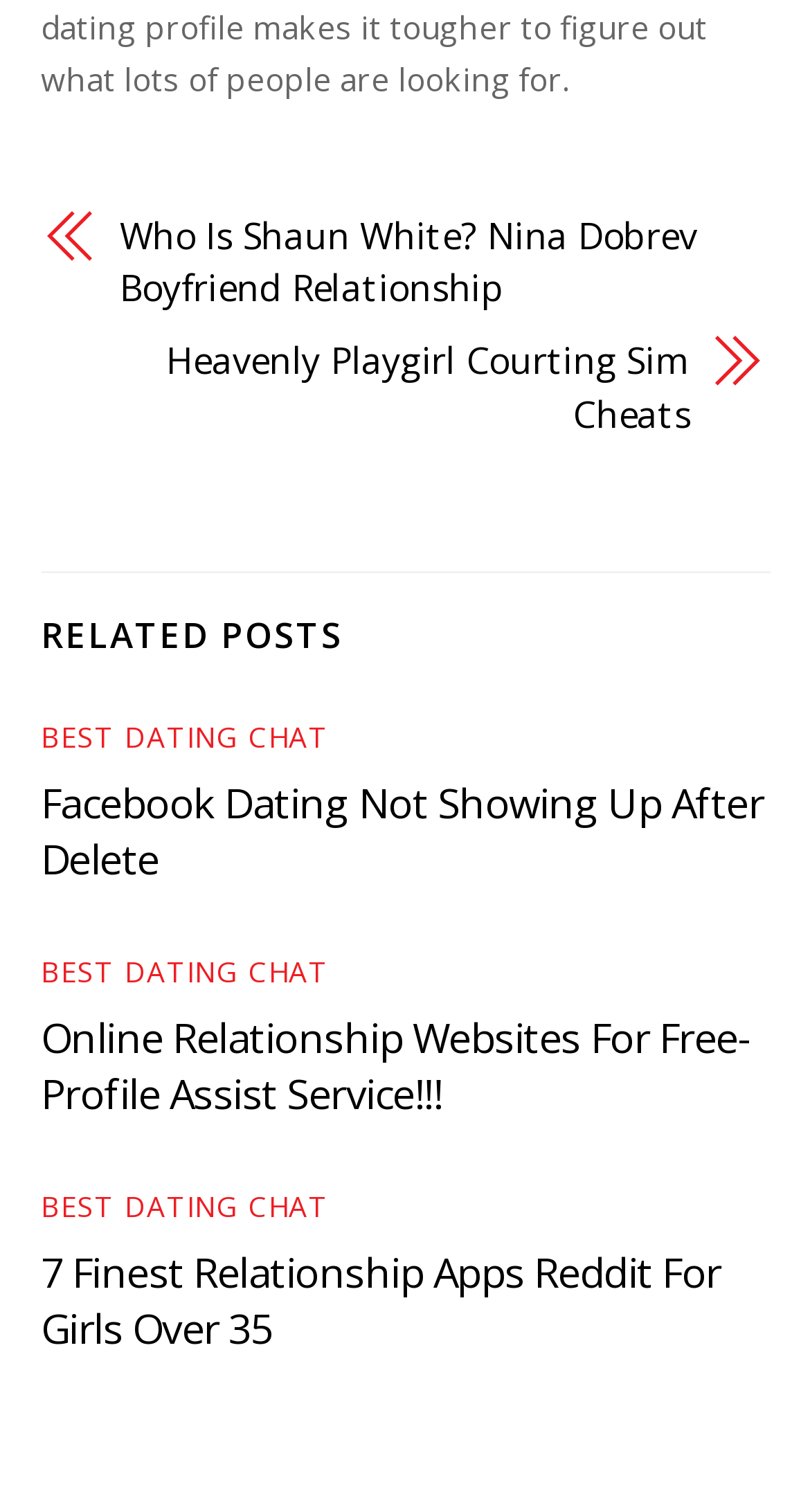Consider the image and give a detailed and elaborate answer to the question: 
What is the title of the last related post?

I looked at the last article under the 'RELATED POSTS' heading and saw that it has a heading '7 Finest Relationship Apps Reddit For Girls Over 35', so the title of the last related post is '7 Finest Relationship Apps Reddit For Girls Over 35'.